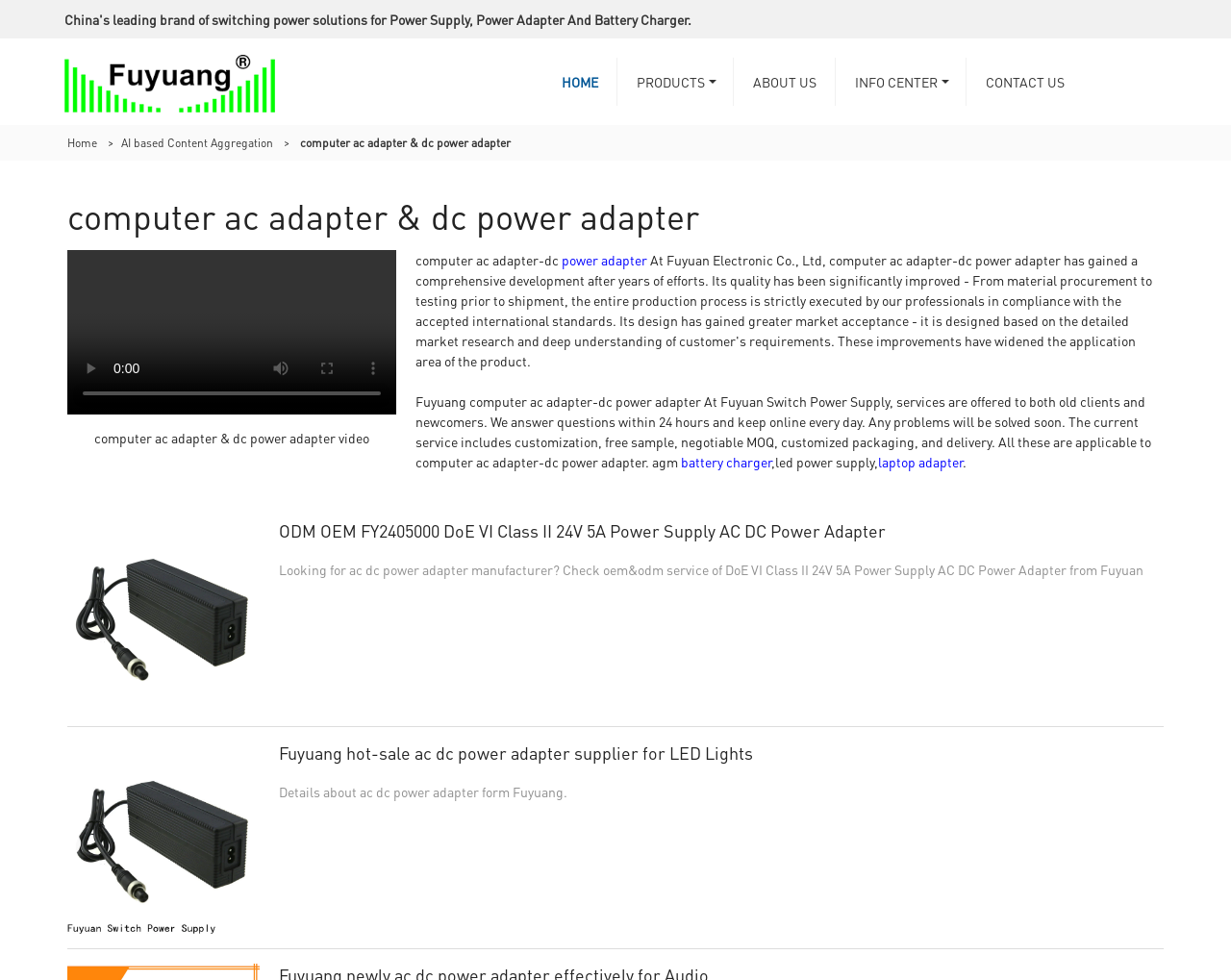Please specify the bounding box coordinates of the clickable region to carry out the following instruction: "Search for products". The coordinates should be four float numbers between 0 and 1, in the format [left, top, right, bottom].

None